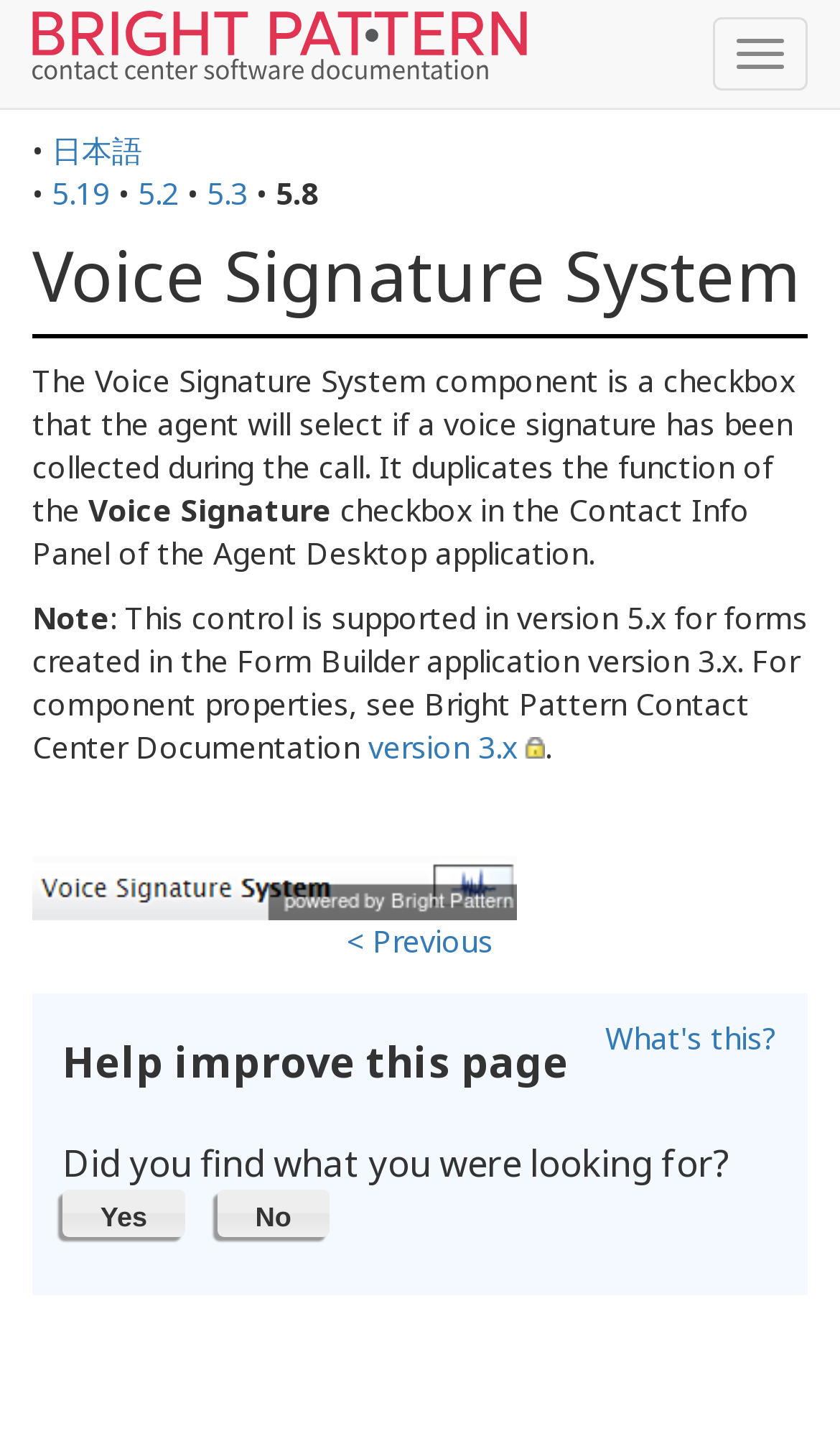Can you show the bounding box coordinates of the region to click on to complete the task described in the instruction: "View version 5.19 documentation"?

[0.062, 0.12, 0.131, 0.149]